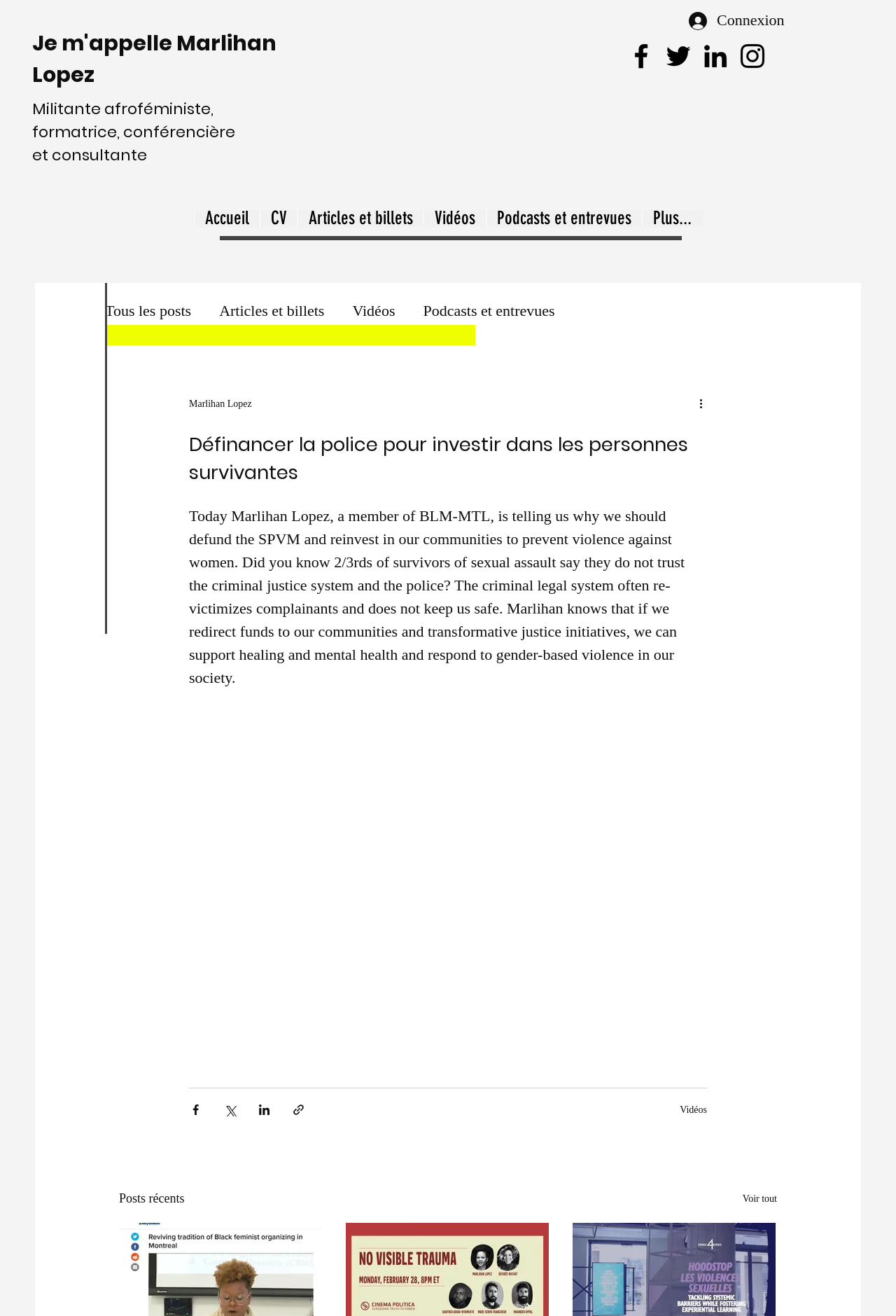What is the name of the person telling a story?
Answer with a single word or phrase, using the screenshot for reference.

Marlihan Lopez